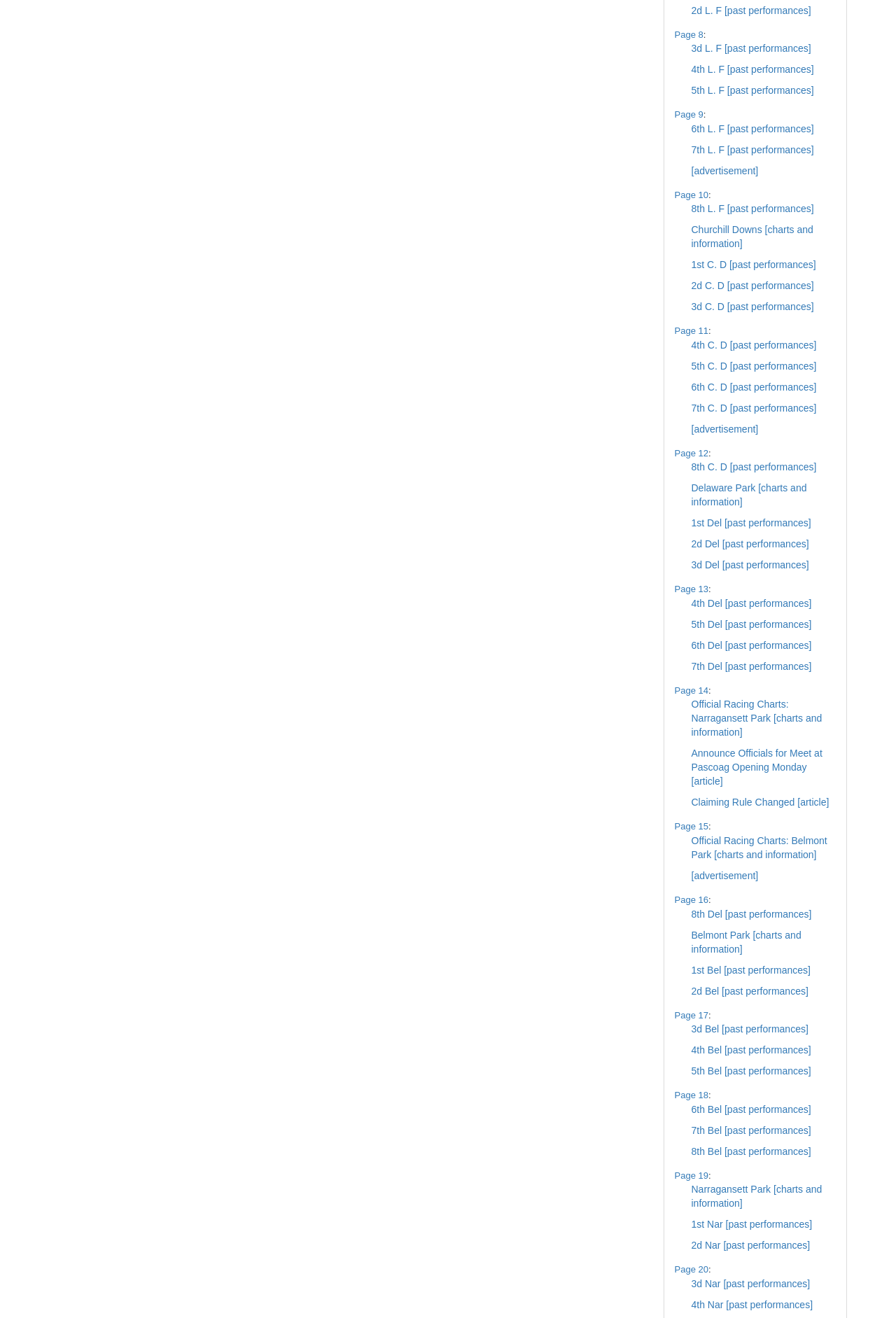Could you highlight the region that needs to be clicked to execute the instruction: "Click on the CEML link"?

None